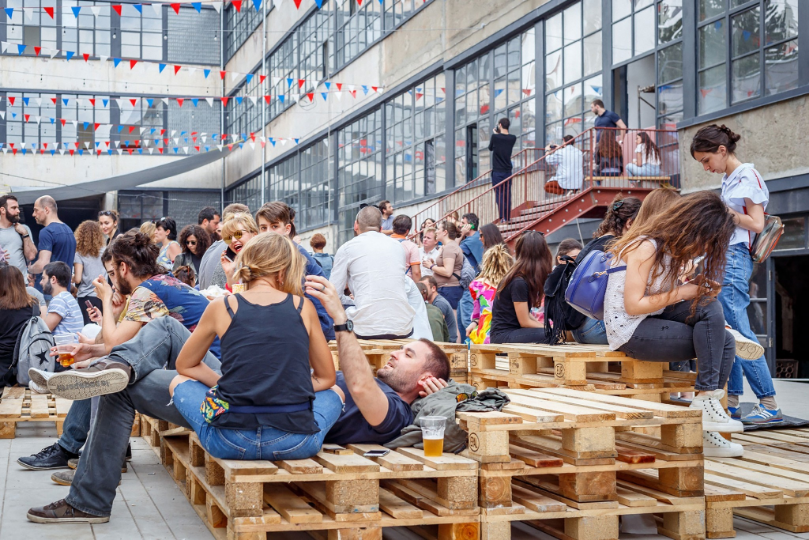What is the source of light in the space?
Answer with a single word or short phrase according to what you see in the image.

natural light